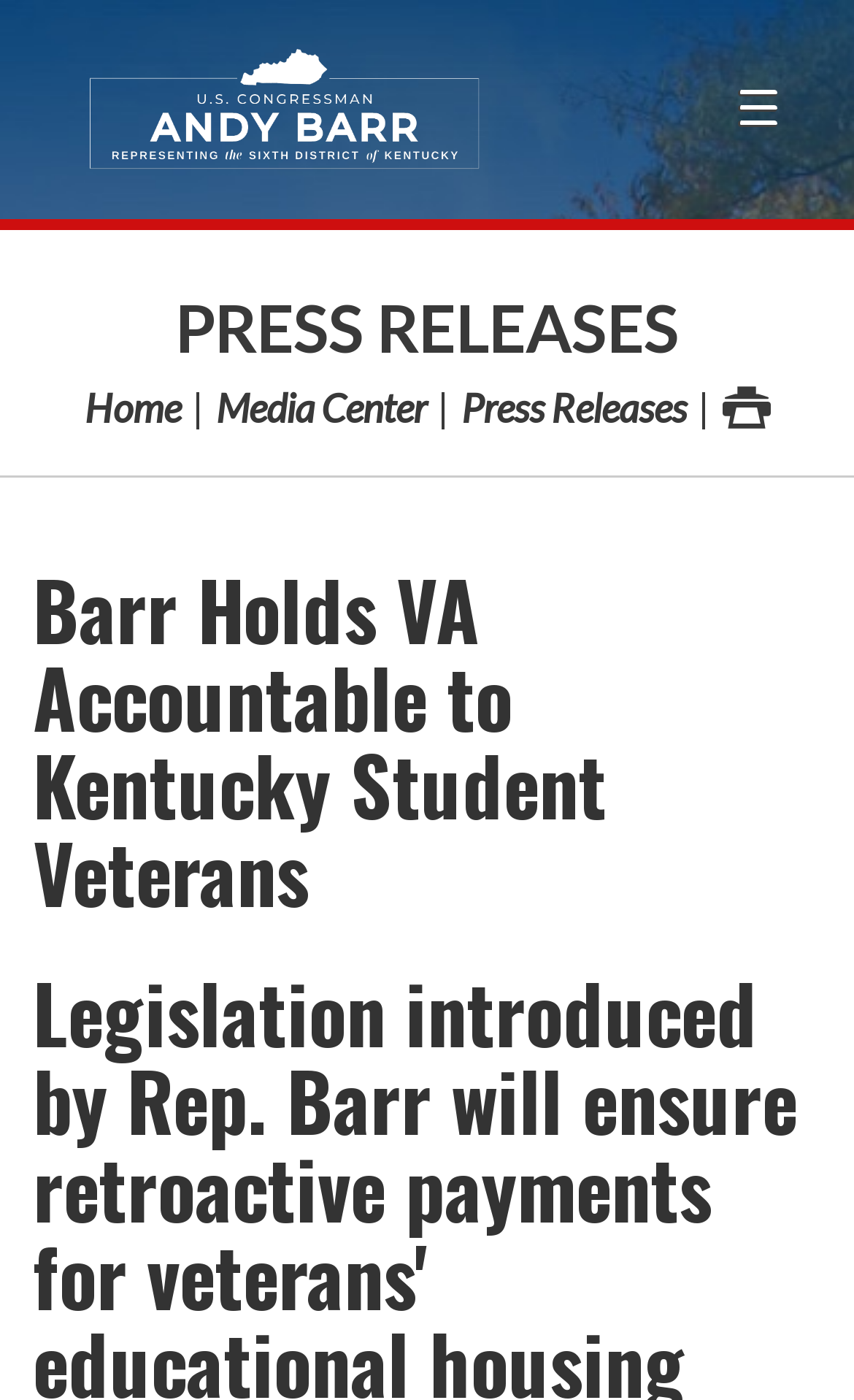Use a single word or phrase to respond to the question:
Is there a print function available?

Yes